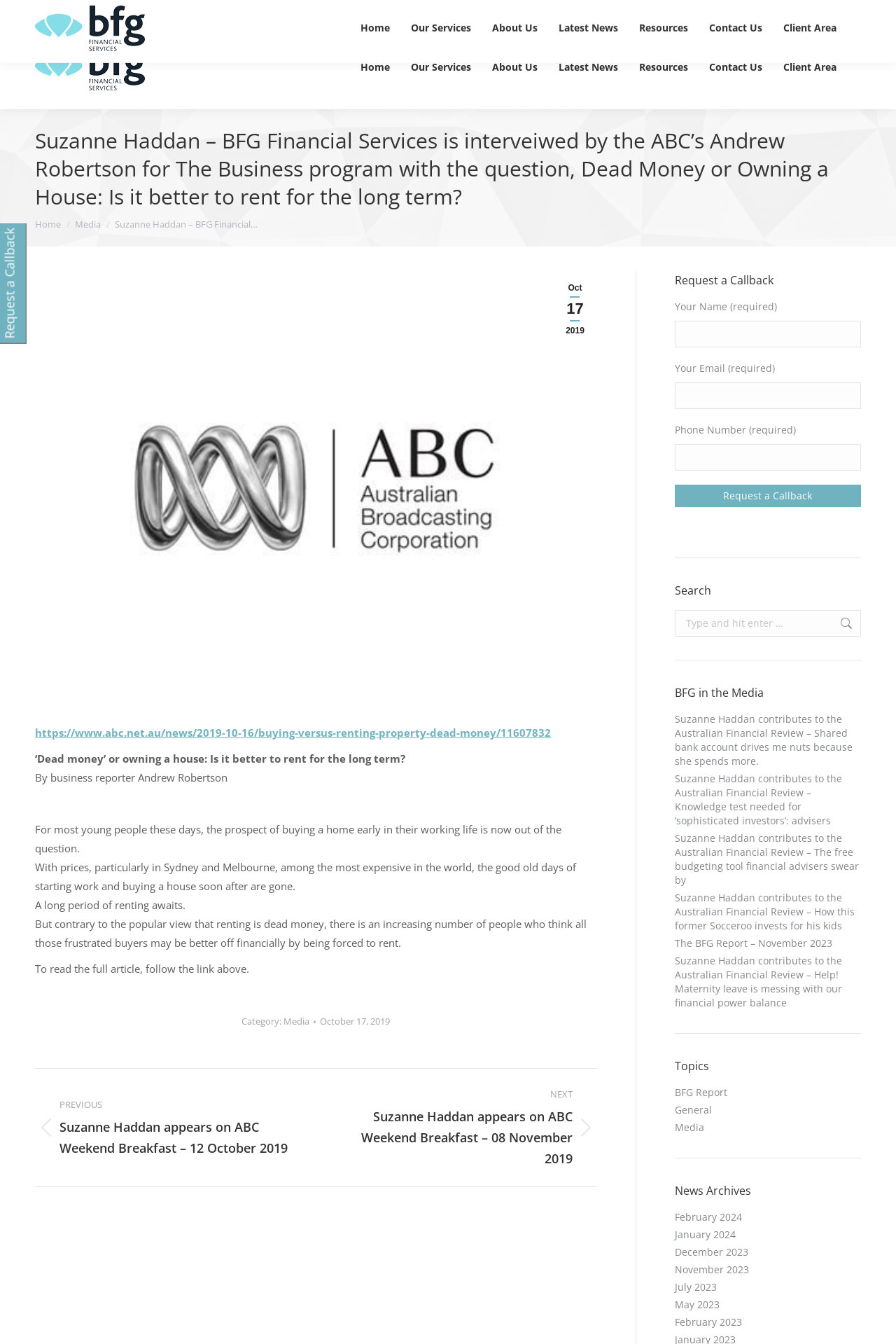Utilize the details in the image to give a detailed response to the question: What is the topic of the article?

The article discusses the pros and cons of renting versus buying a property, with a focus on the financial implications for young people.